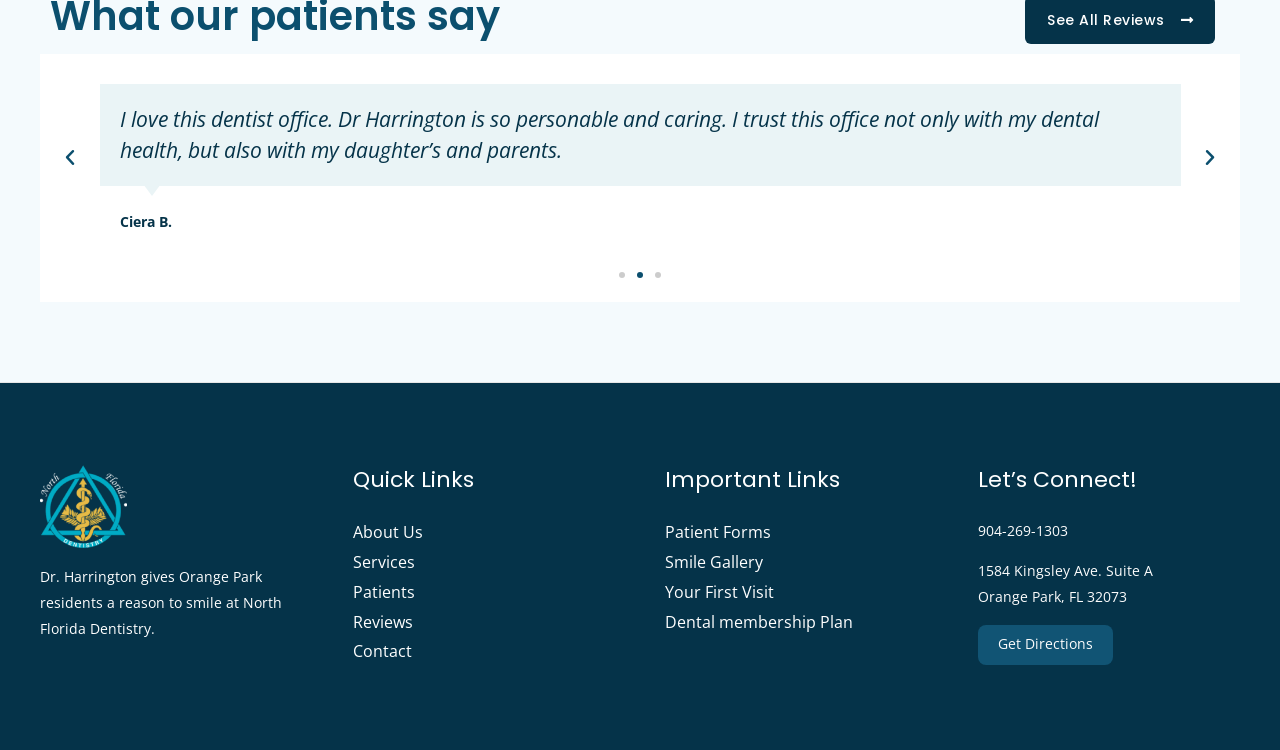Pinpoint the bounding box coordinates of the clickable area necessary to execute the following instruction: "View recent posts". The coordinates should be given as four float numbers between 0 and 1, namely [left, top, right, bottom].

None